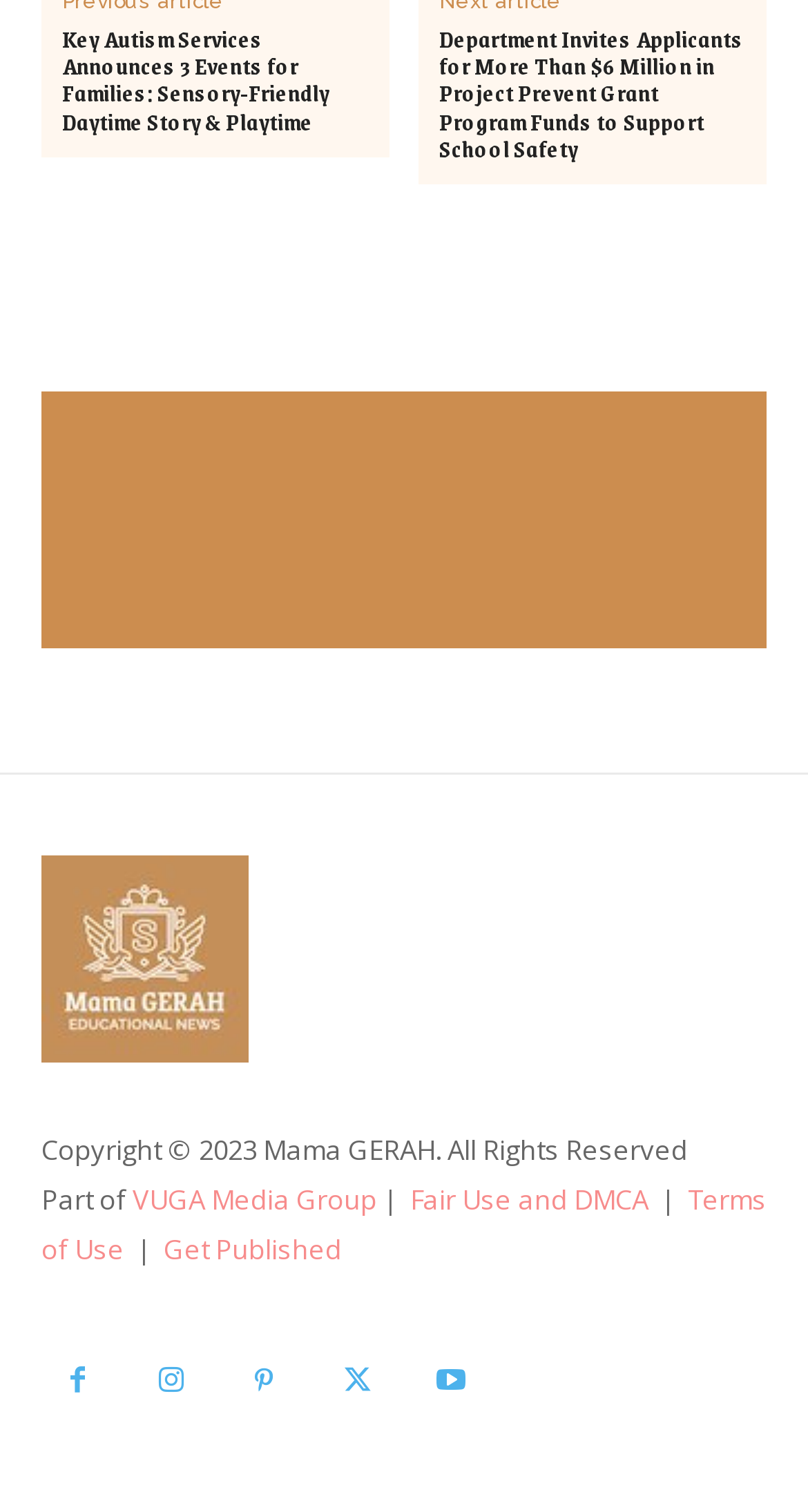Pinpoint the bounding box coordinates of the clickable area necessary to execute the following instruction: "Go to the 'mama gerah' page". The coordinates should be given as four float numbers between 0 and 1, namely [left, top, right, bottom].

[0.051, 0.566, 0.308, 0.703]